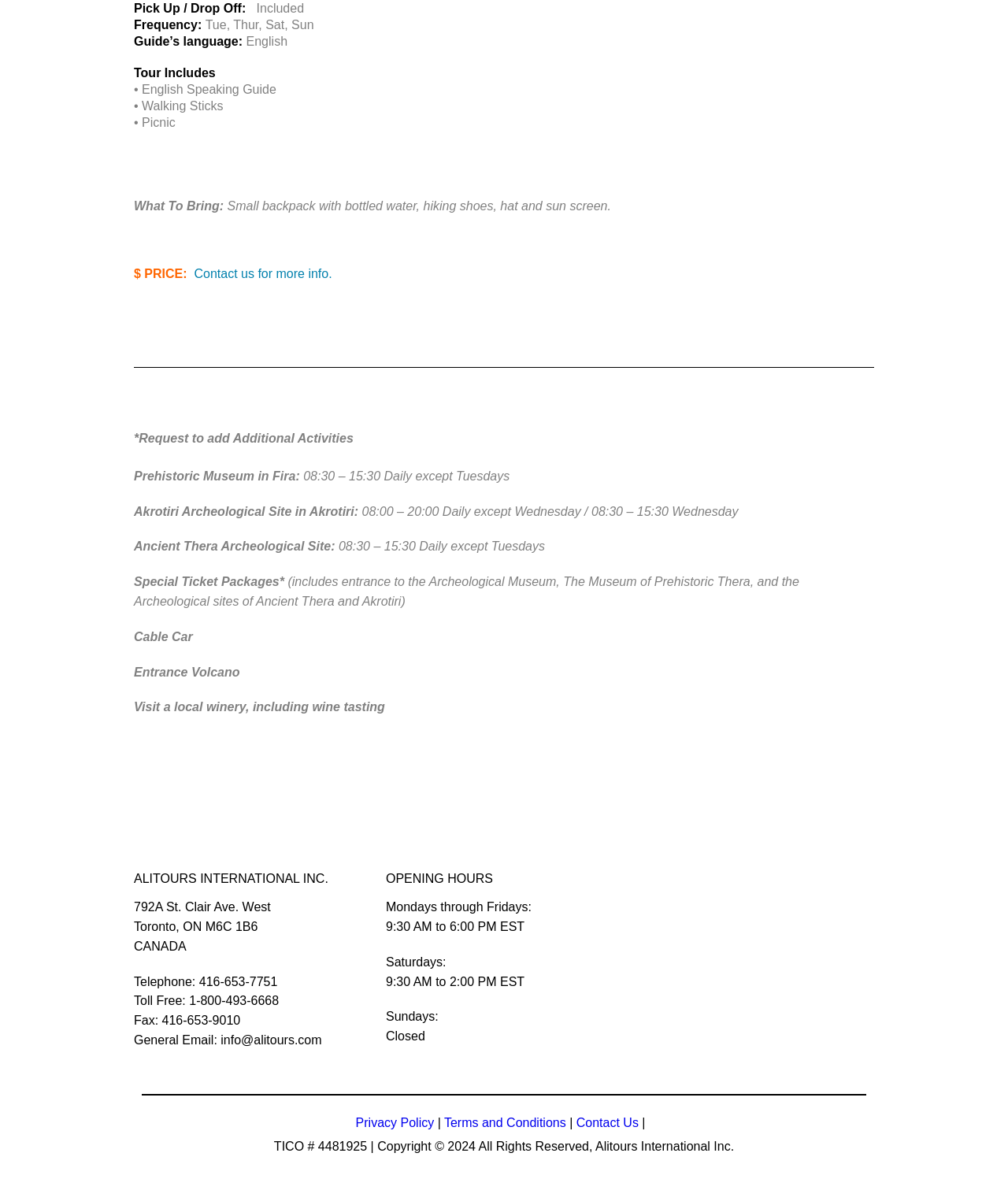Determine the bounding box for the UI element as described: "Terms and Conditions". The coordinates should be represented as four float numbers between 0 and 1, formatted as [left, top, right, bottom].

[0.441, 0.946, 0.561, 0.958]